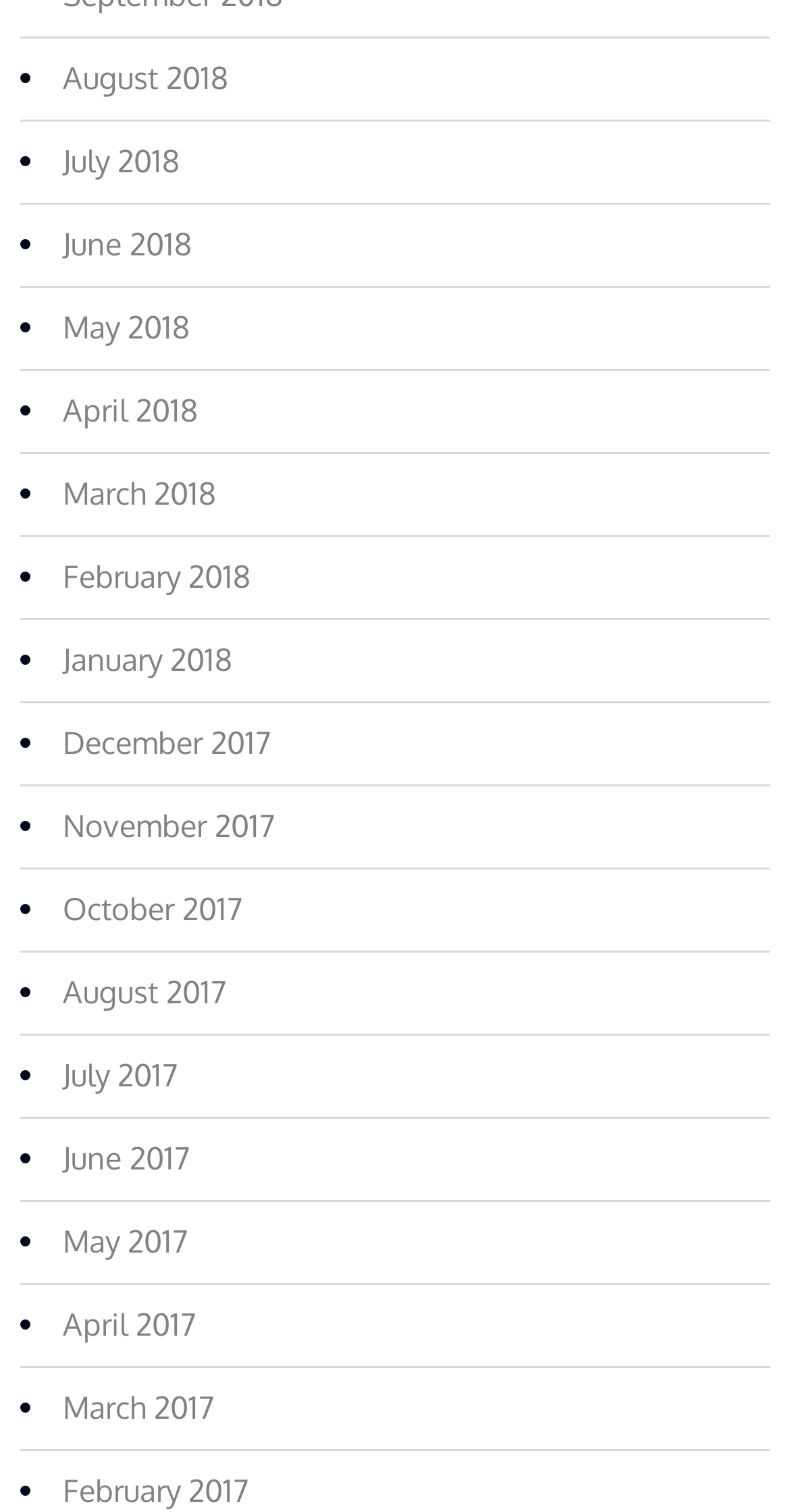Determine the bounding box coordinates of the clickable region to follow the instruction: "go to Health".

None